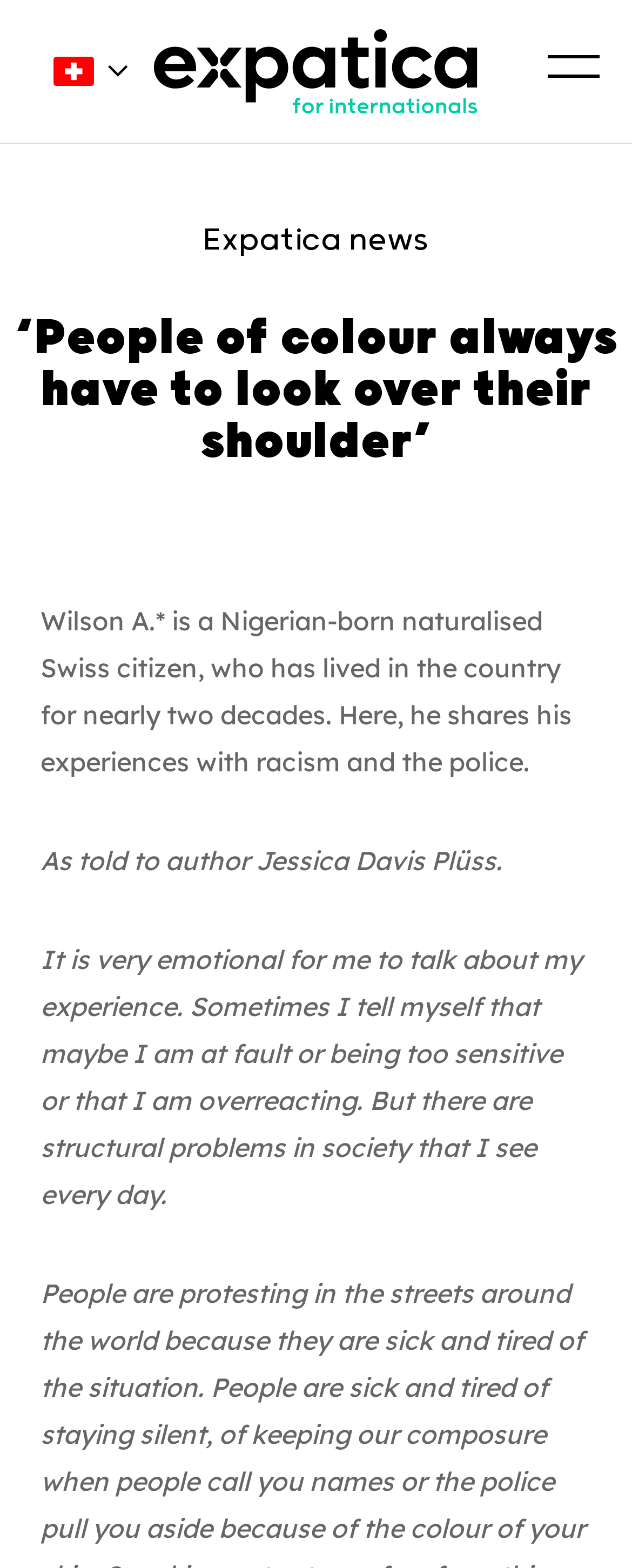Please find and generate the text of the main heading on the webpage.

‘People of colour always have to look over their shoulder’